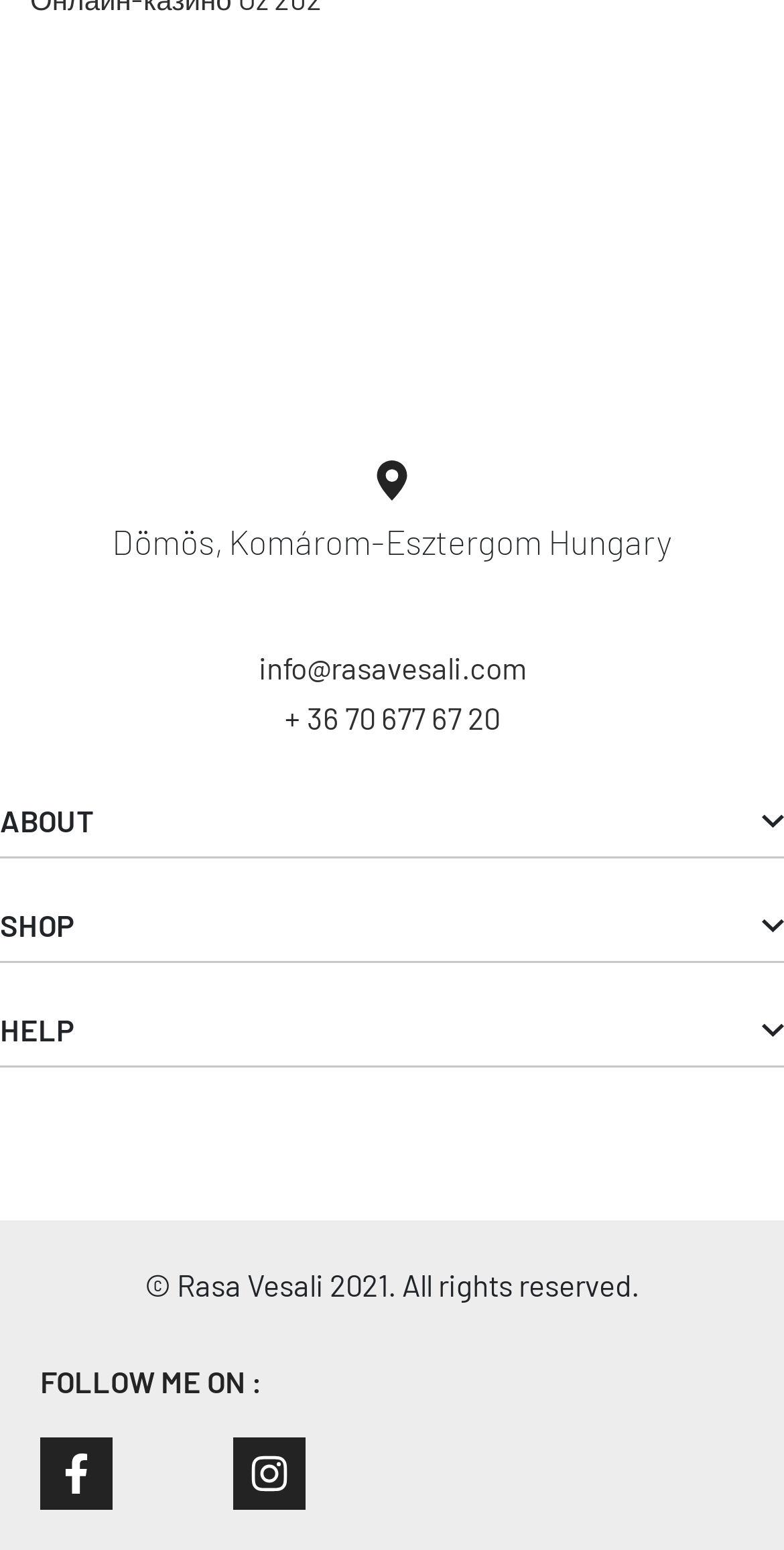Using the information from the screenshot, answer the following question thoroughly:
What is the copyright year mentioned on the webpage?

I found the copyright year by looking at the static text element at the bottom of the webpage, which says '© Rasa Vesali 2021. All rights reserved'.